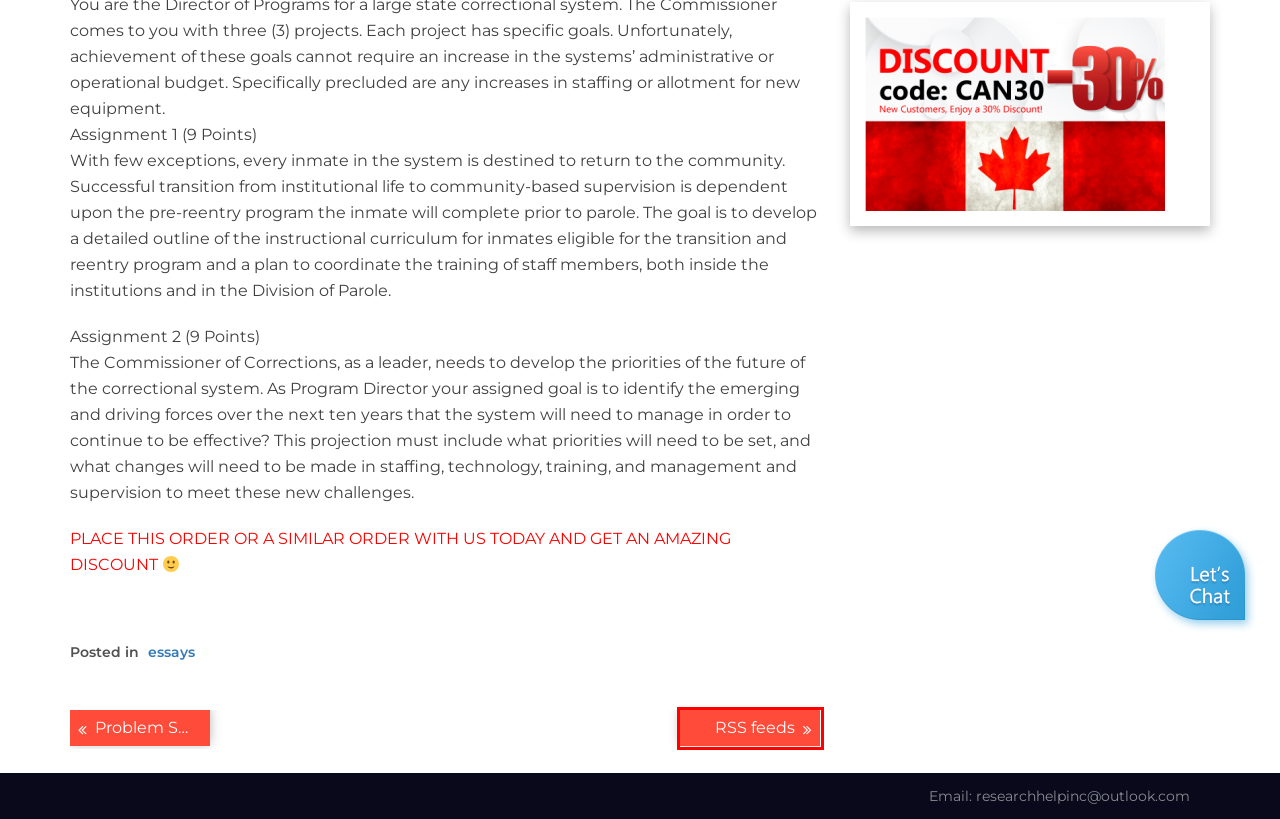Look at the screenshot of a webpage, where a red bounding box highlights an element. Select the best description that matches the new webpage after clicking the highlighted element. Here are the candidates:
A. Canada Essays – Our affordable writing services now include free revisions.
B. Loading...
C. RSS feeds – Canada Essays
D. admin – Canada Essays
E. Contact Us – Canada Essays
F. essays – Canada Essays
G. Sample Assignments – Canada Essays
H. Problem Solving – Canada Essays

C